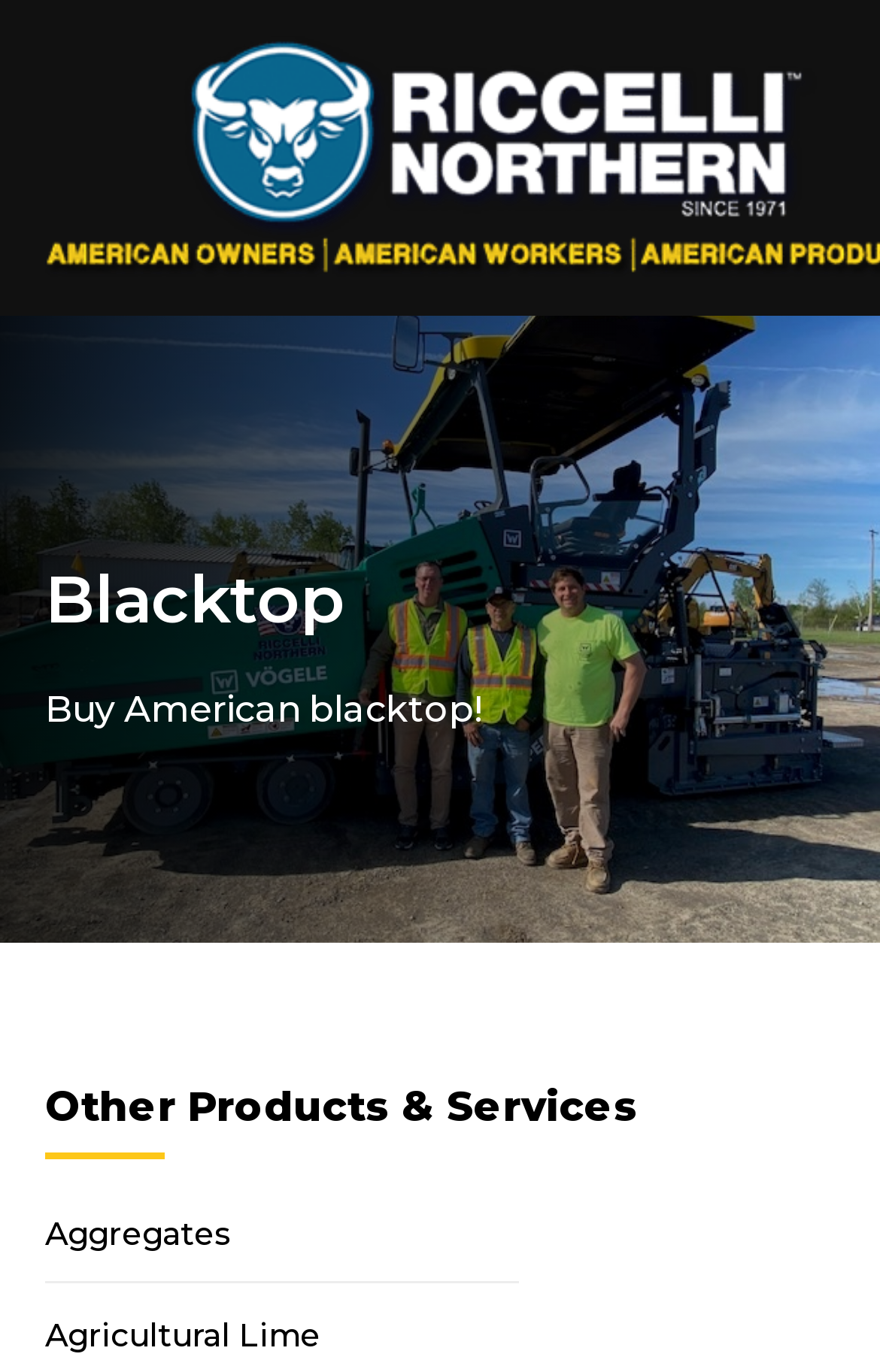Identify the bounding box of the HTML element described as: "Read More »ESP32 Multi Tester".

None